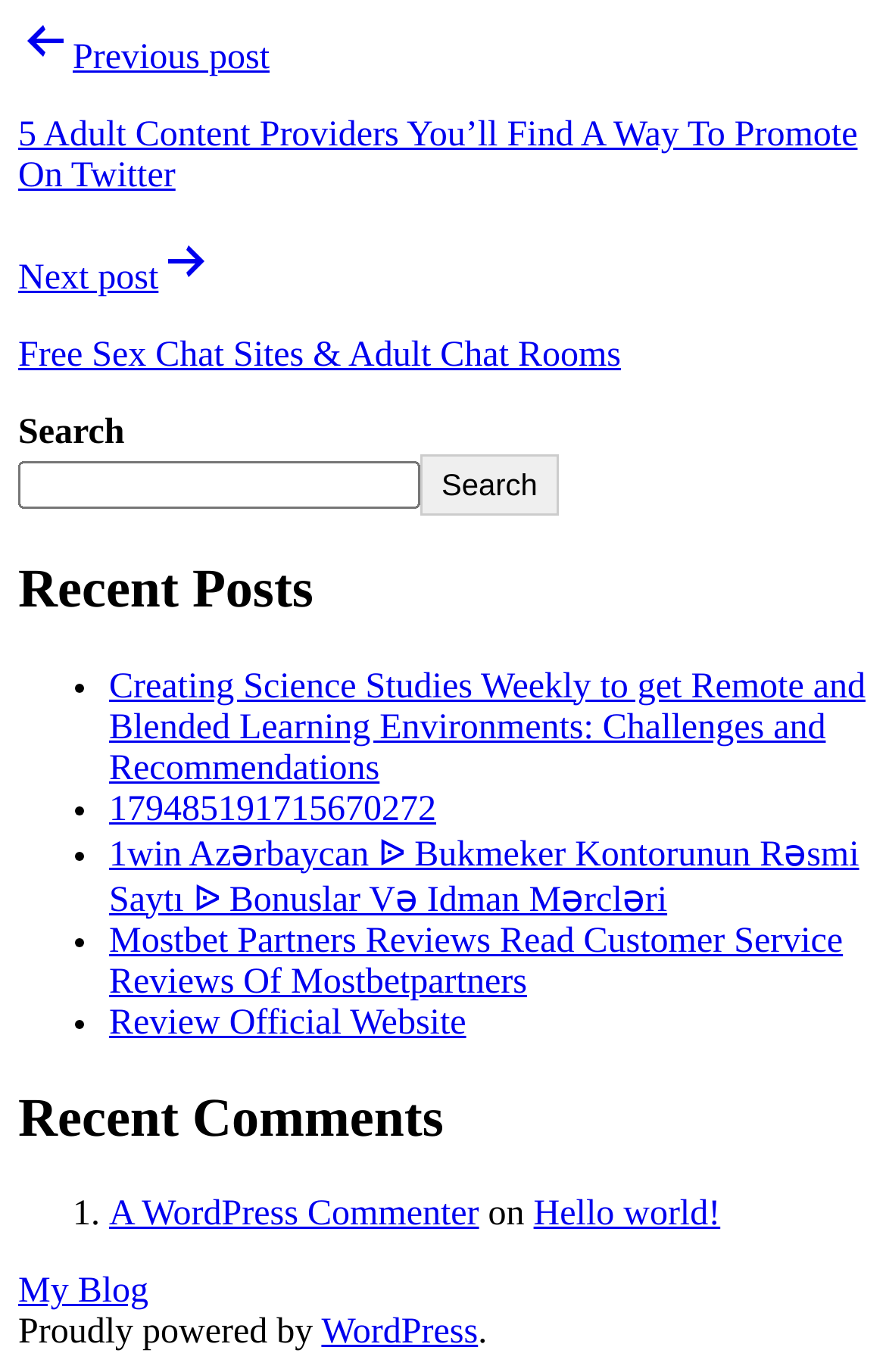Please analyze the image and give a detailed answer to the question:
What is the purpose of the 'Next post' and 'Previous post' links?

The 'Next post' and 'Previous post' links are located at the top of the webpage, and they have descriptive text indicating that they lead to other blog posts. This suggests that they are intended for users to navigate between different blog posts on the website.